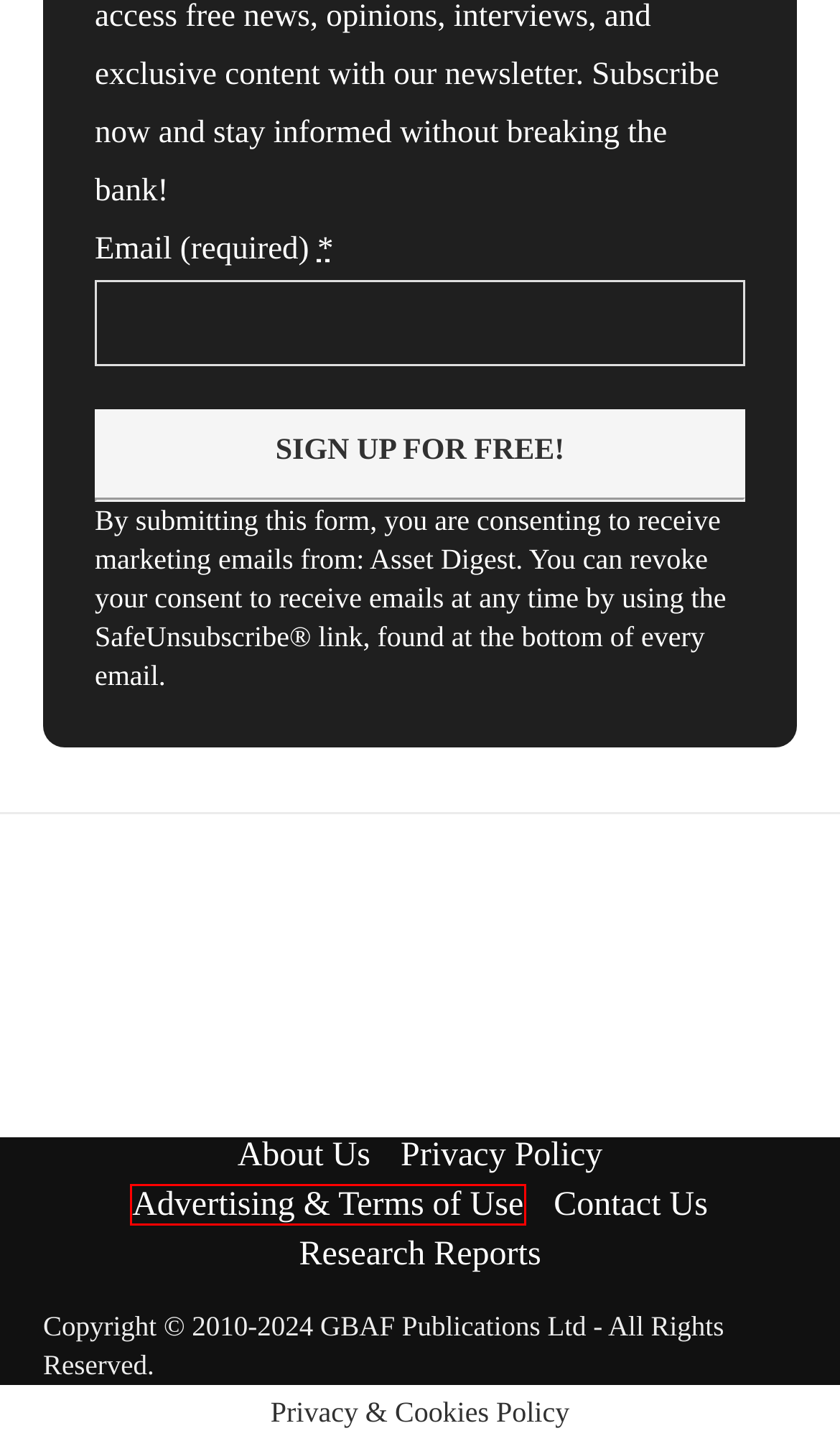Inspect the screenshot of a webpage with a red rectangle bounding box. Identify the webpage description that best corresponds to the new webpage after clicking the element inside the bounding box. Here are the candidates:
A. Privacy Policy
B. Advertising Terms – Website Terms of Use
C. Research Reports
D. Contact Us
E. Techie turn-offs: Top 7 things that put talent off applying for tech roles
F. Headlines
G. About Us
H. Finance

B